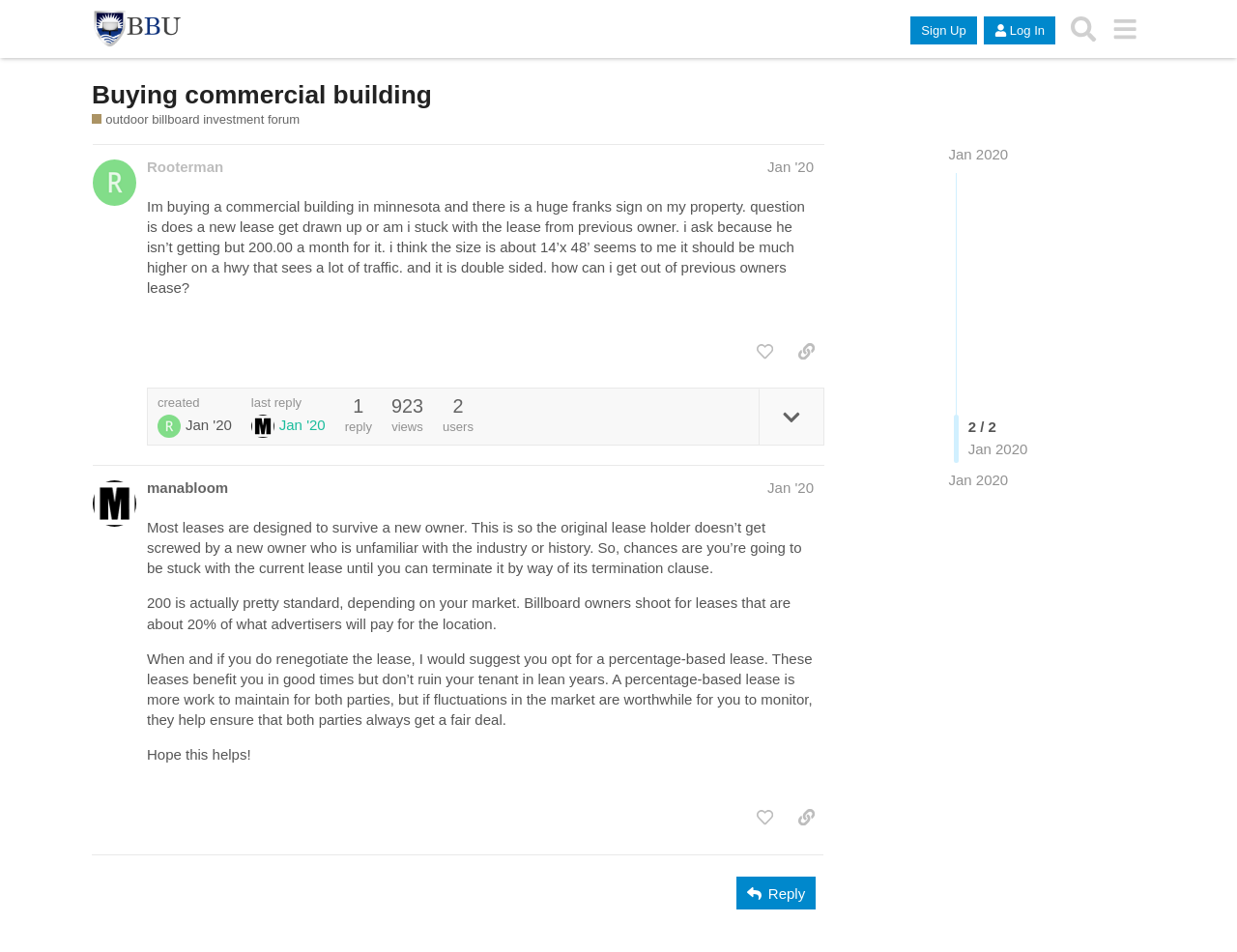Please indicate the bounding box coordinates of the element's region to be clicked to achieve the instruction: "Like the post". Provide the coordinates as four float numbers between 0 and 1, i.e., [left, top, right, bottom].

[0.604, 0.352, 0.633, 0.387]